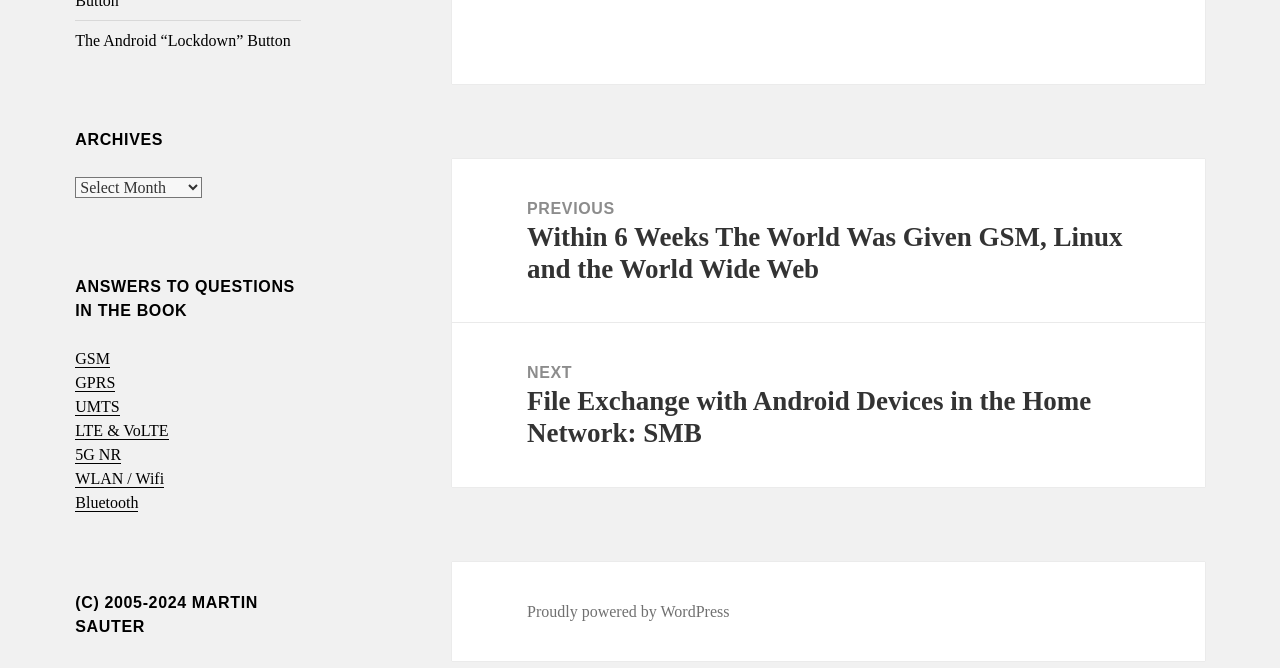Please specify the bounding box coordinates of the region to click in order to perform the following instruction: "Click on the 'The Android “Lockdown” Button' link".

[0.059, 0.048, 0.227, 0.073]